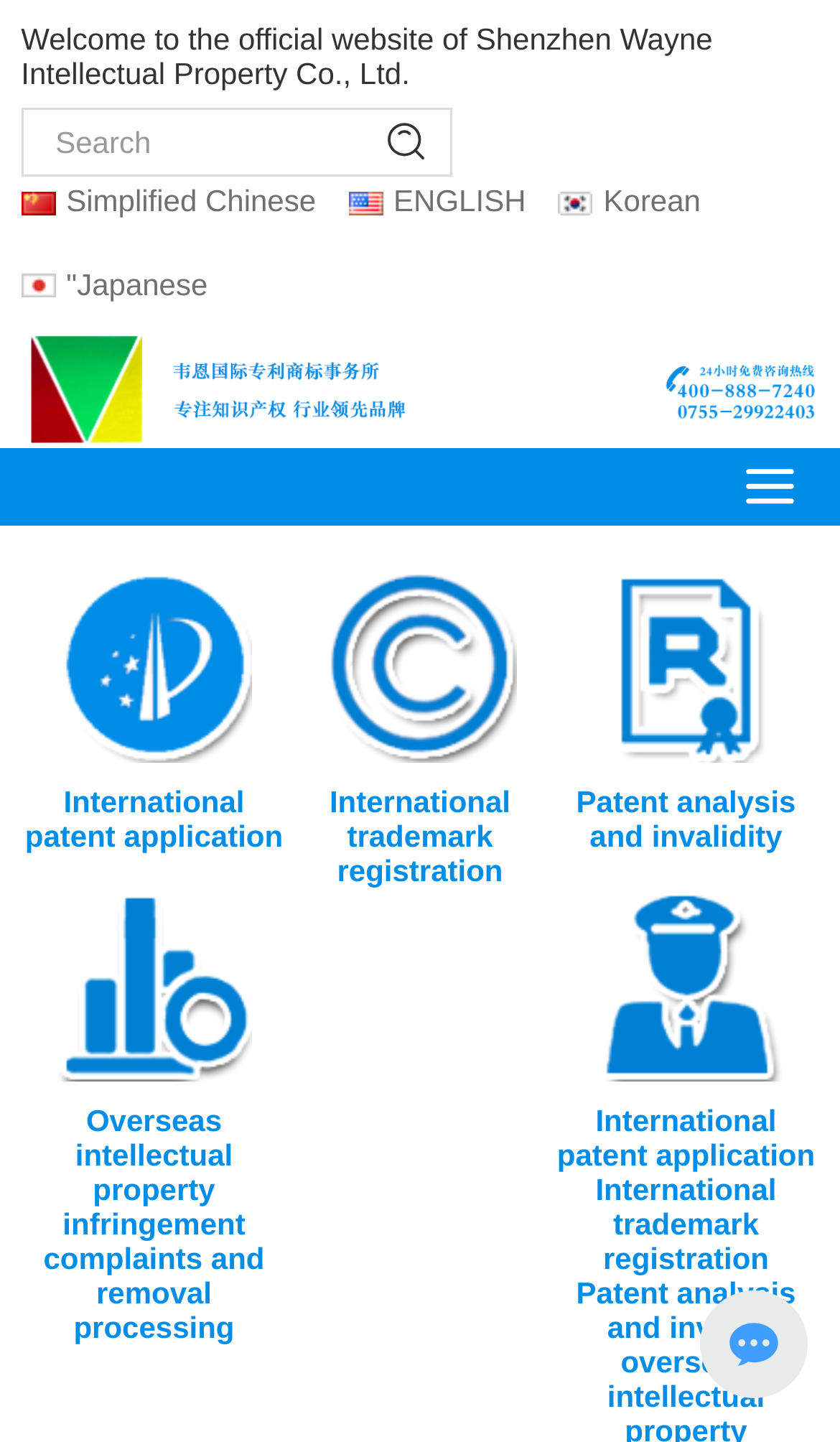Give a short answer using one word or phrase for the question:
What is the language of the website?

Multiple